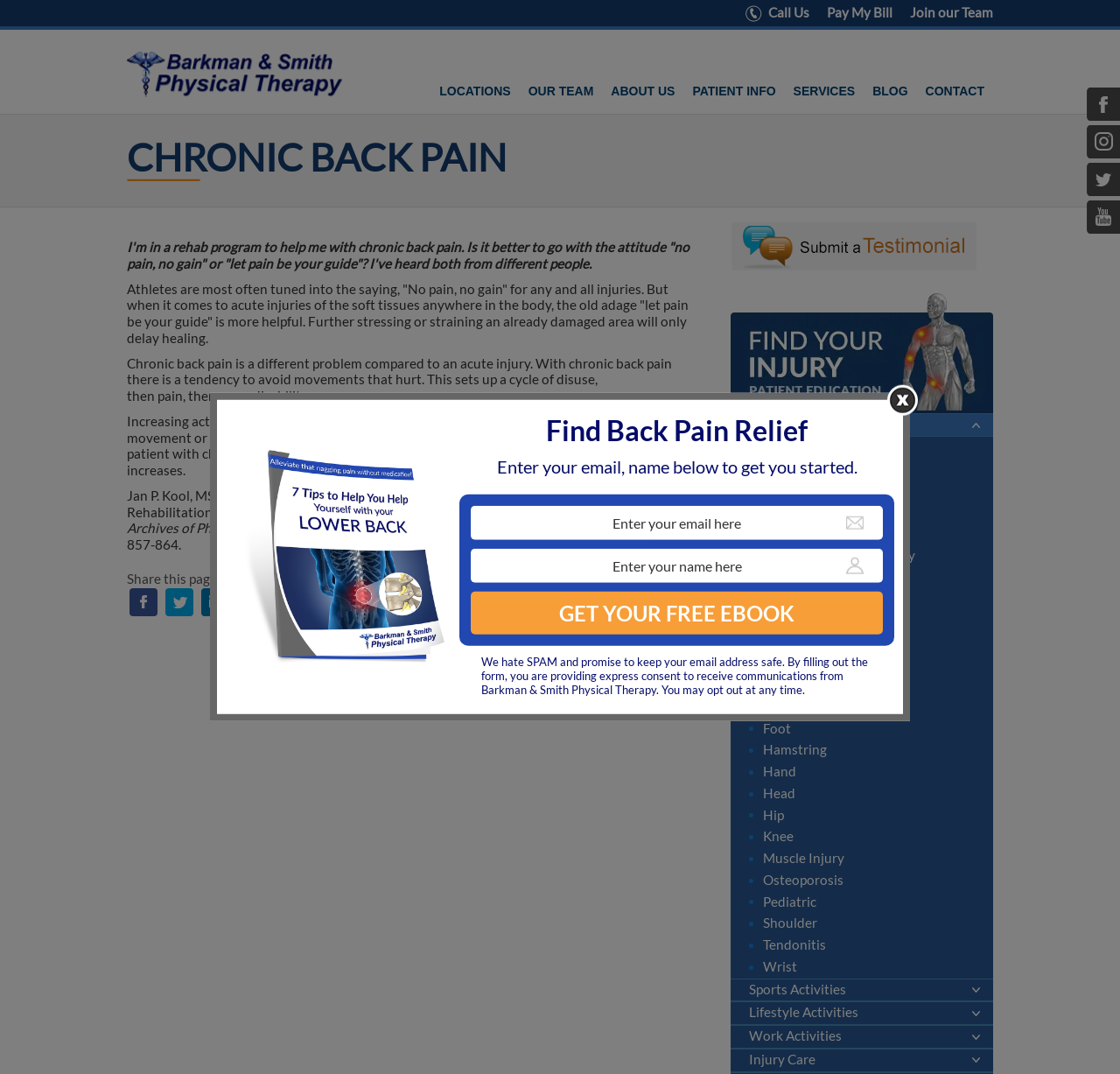Detail the various sections and features of the webpage.

This webpage is about chronic back pain, with a focus on rehabilitation and injury management. At the top of the page, there are several links to different sections of the website, including "Join our Team", "Pay My Bill", "Call Us", and others. Below these links, there is a main section with a heading "CHRONIC BACK PAIN" and an article that discusses the concept of "no pain, no gain" versus "let pain be your guide" in the context of chronic back pain.

The article is divided into several paragraphs, with the first paragraph introducing the topic and subsequent paragraphs providing more information and insights. The text is accompanied by a few links to external sources, including a research article from the Archives of Physical Medicine and Rehabilitation.

To the right of the main section, there is a column with links to various topics related to injuries and conditions, such as ankle, arthritis, upper back and neck, and others. There are also links to exercises, lower back surgery, and other related topics.

At the bottom of the page, there are social media links to Facebook, Instagram, Twitter, and YouTube. Additionally, there is a link to "Share this page" and a "Print page content" button with a printer icon.

Overall, the webpage appears to be a resource for individuals seeking information and guidance on managing chronic back pain, with a focus on rehabilitation and injury management.